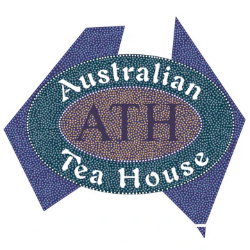Answer the question using only one word or a concise phrase: What is the dominant color tone of the logo's backdrop?

Rich blue